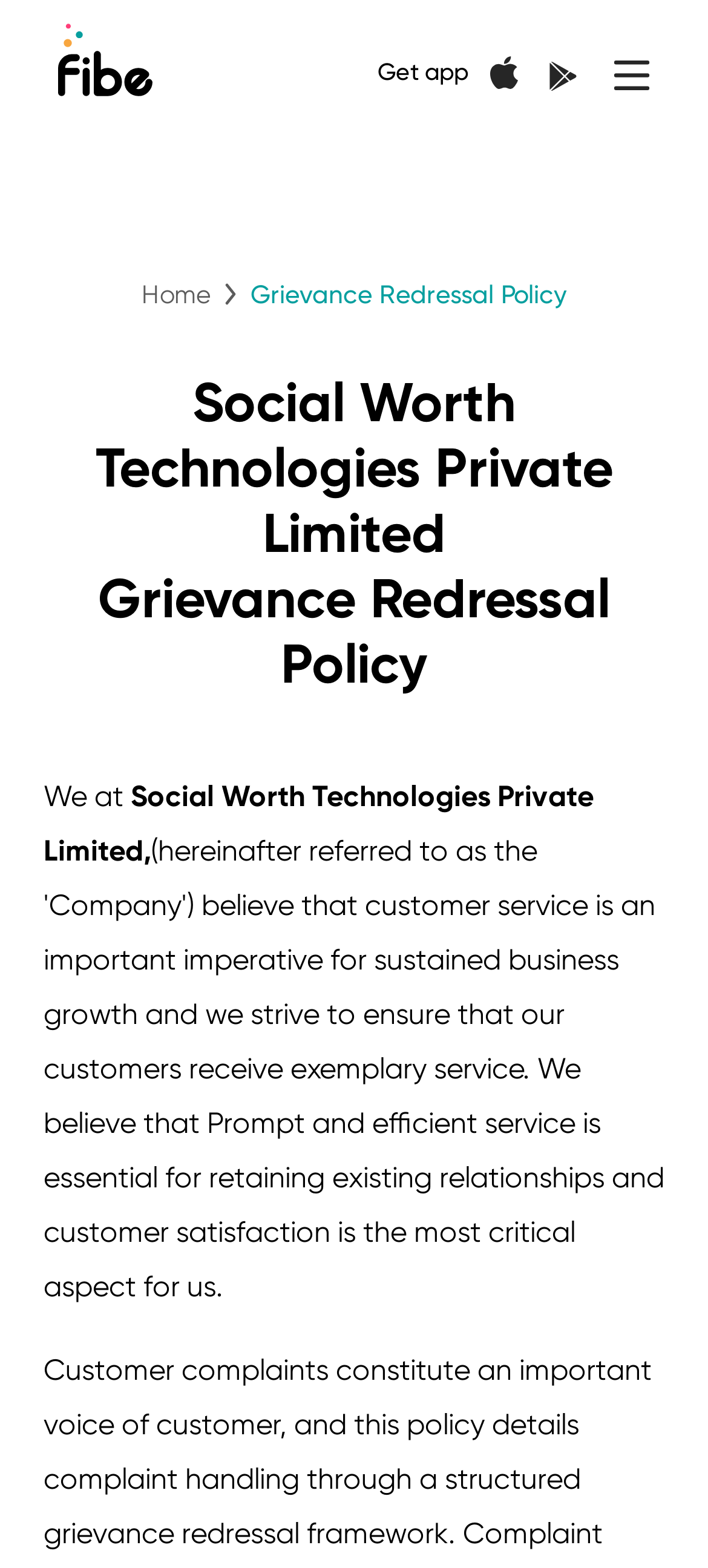What is the name of the company?
Using the image as a reference, give a one-word or short phrase answer.

Social Worth Technologies Private Limited